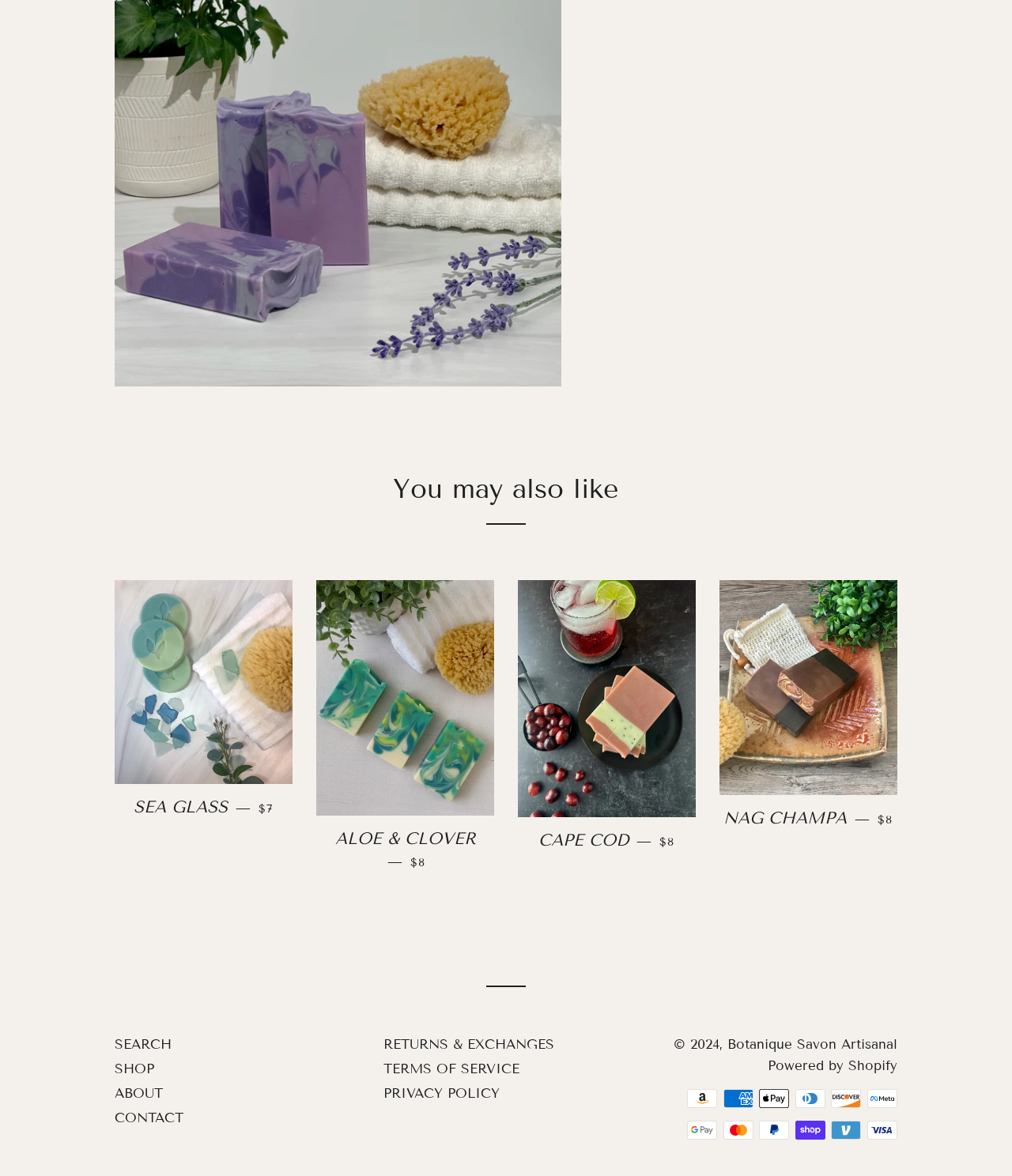Please respond to the question with a concise word or phrase:
What is the price of SEA GLASS?

$7